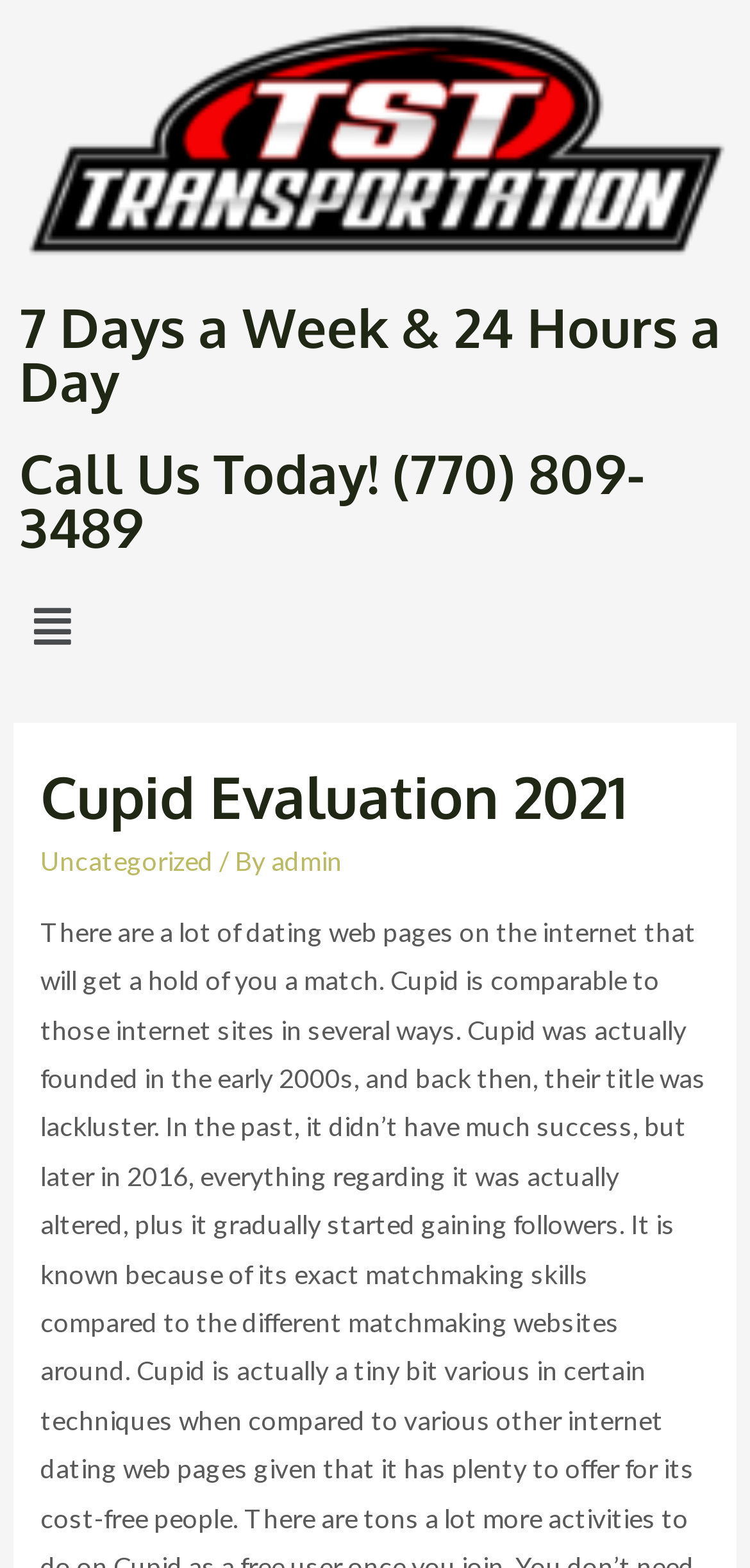What is the company's availability?
Based on the image, give a concise answer in the form of a single word or short phrase.

7 Days a Week & 24 Hours a Day